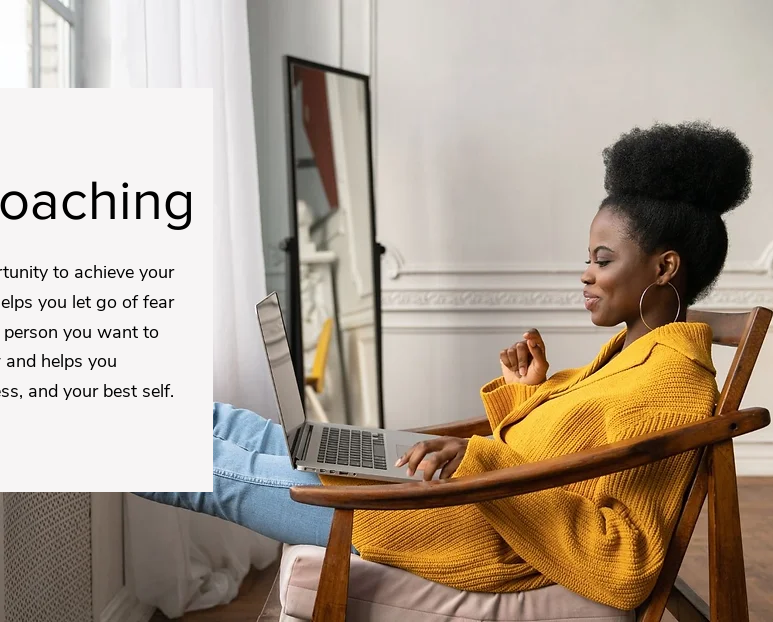Offer a detailed explanation of the image's components.

The image depicts a woman engaged in a holistic life coaching session. She sits comfortably in a chair, wearing a vibrant yellow sweater, with her hair styled in a fluffy updo. In front of her is a laptop, symbolizing a connection to the digital world and the opportunity for online coaching. The setting appears cozy and inviting, with soft natural light filtering through the window, enhancing the nurturing atmosphere of the space.

On the left side of the image, text encapsulates the essence of the coaching experience, stating that holistic life coaching helps individuals achieve their goals by leveraging their strengths. It emphasizes the importance of letting go of fear and limiting beliefs, ultimately guiding clients toward becoming their best selves. The text further highlights the focus on present awareness, aiding individuals in identifying their path to wellness and completeness. This capture beautifully conveys the empowering and supportive nature of life coaching, making it an appealing choice for those seeking personal growth.